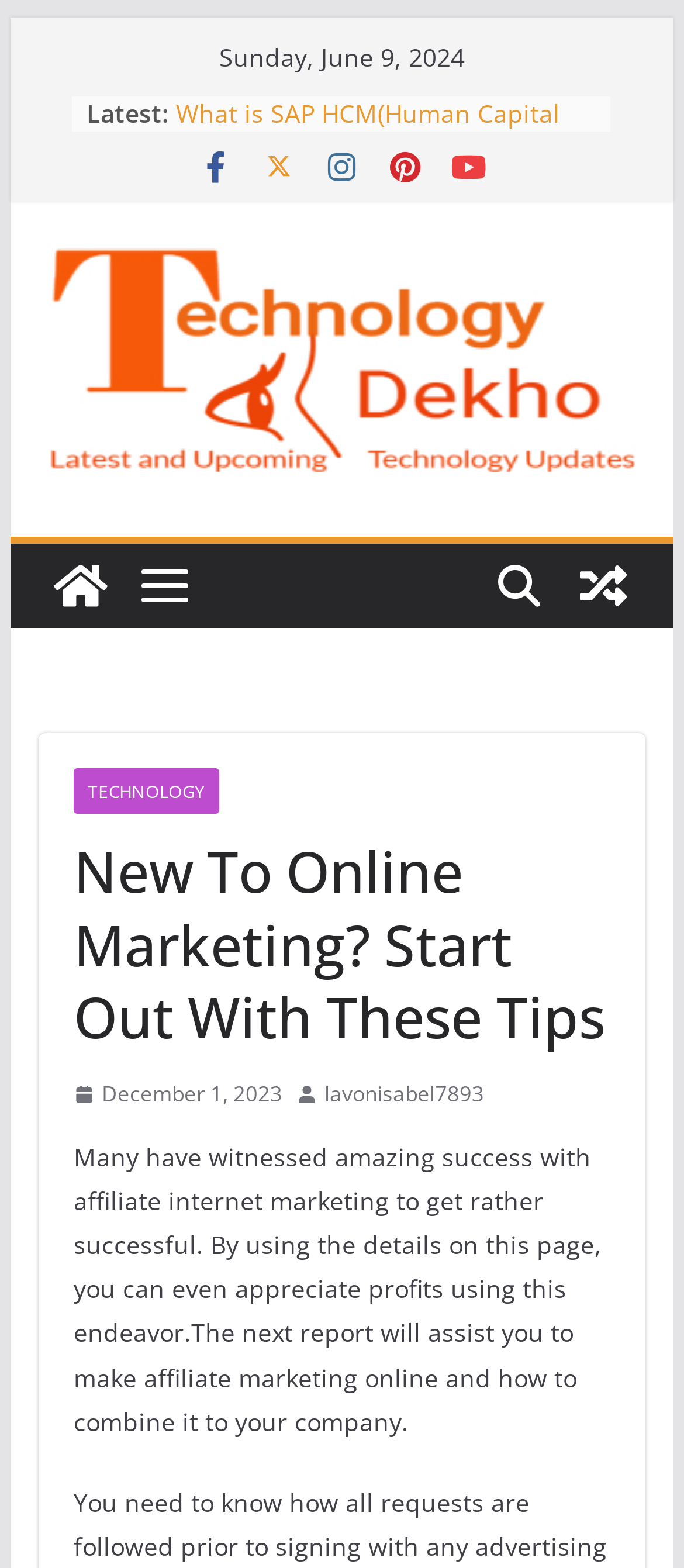What is the date of the latest post?
Answer the question with a detailed and thorough explanation.

I found the date of the latest post by looking at the StaticText element with the text 'Sunday, June 9, 2024' which is located at the top of the webpage.